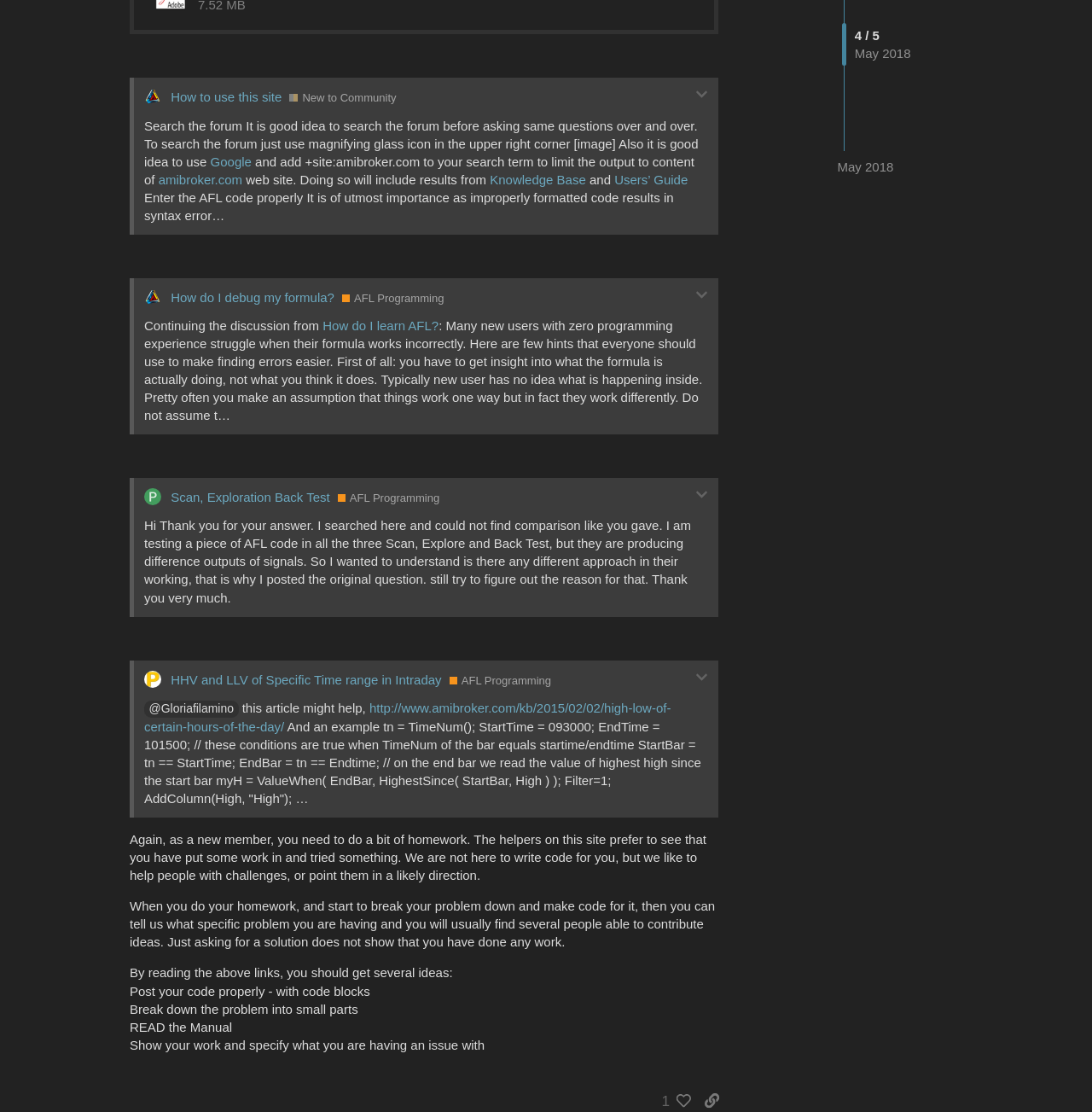What is the view count of the topic 'Please help me correct my code for Error 31'?
Provide a one-word or short-phrase answer based on the image.

153